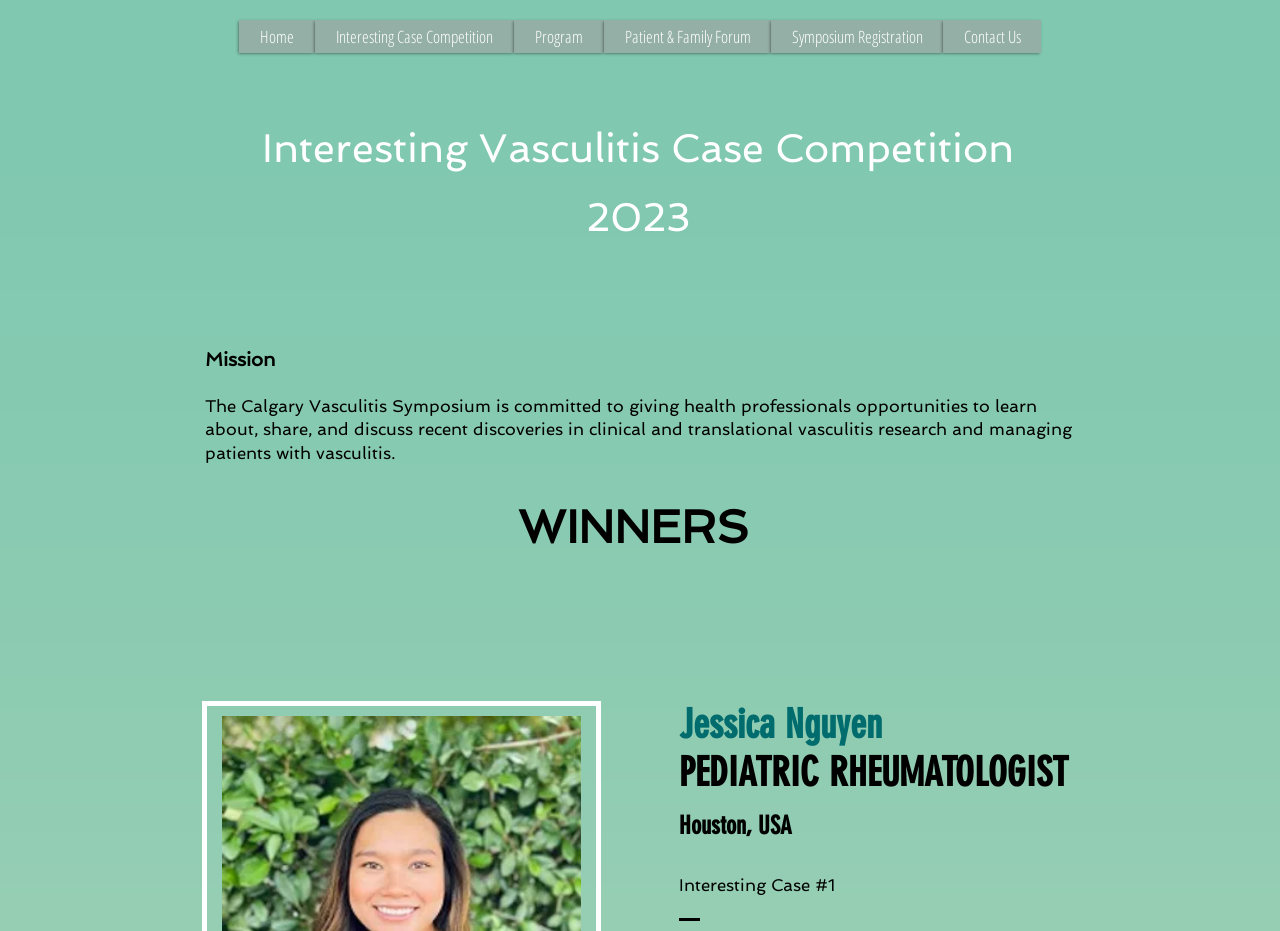What is the profession of Jessica Nguyen?
Using the image, answer in one word or phrase.

Pediatric Rheumatologist